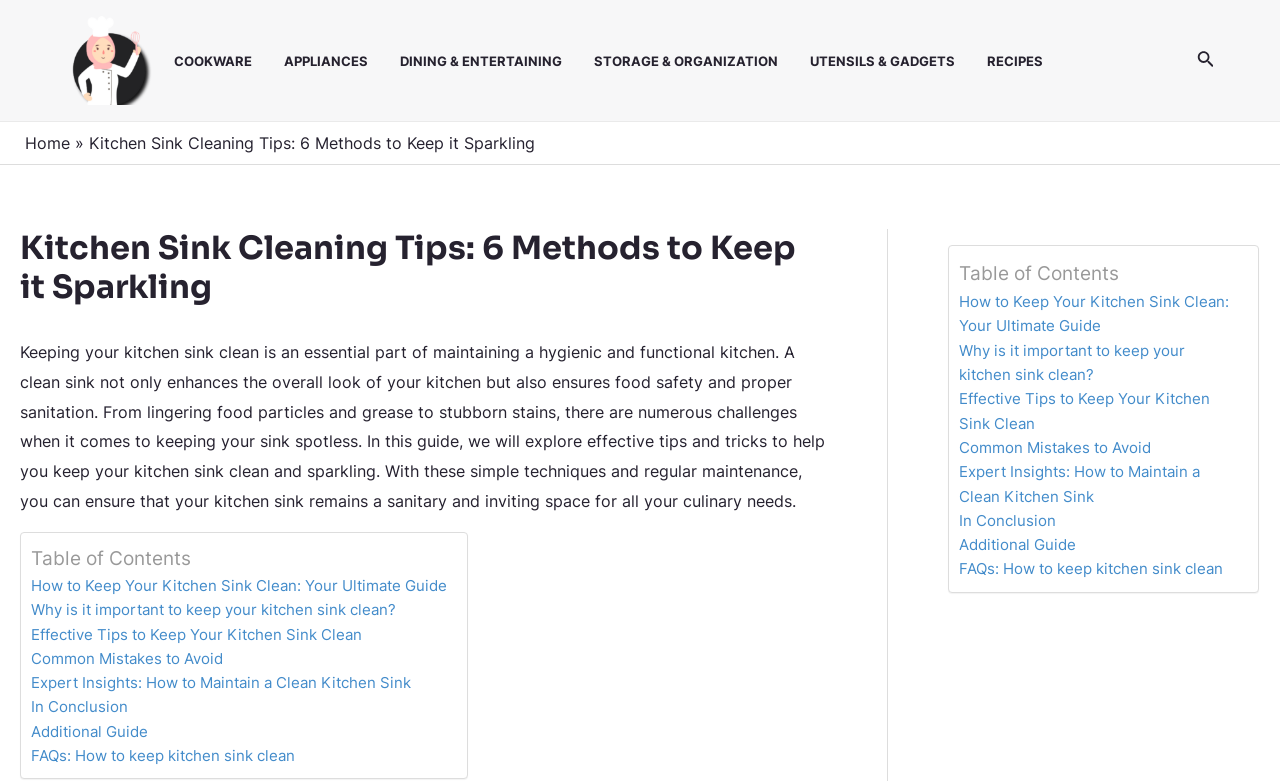Using a single word or phrase, answer the following question: 
How many navigation links are in the main menu?

6